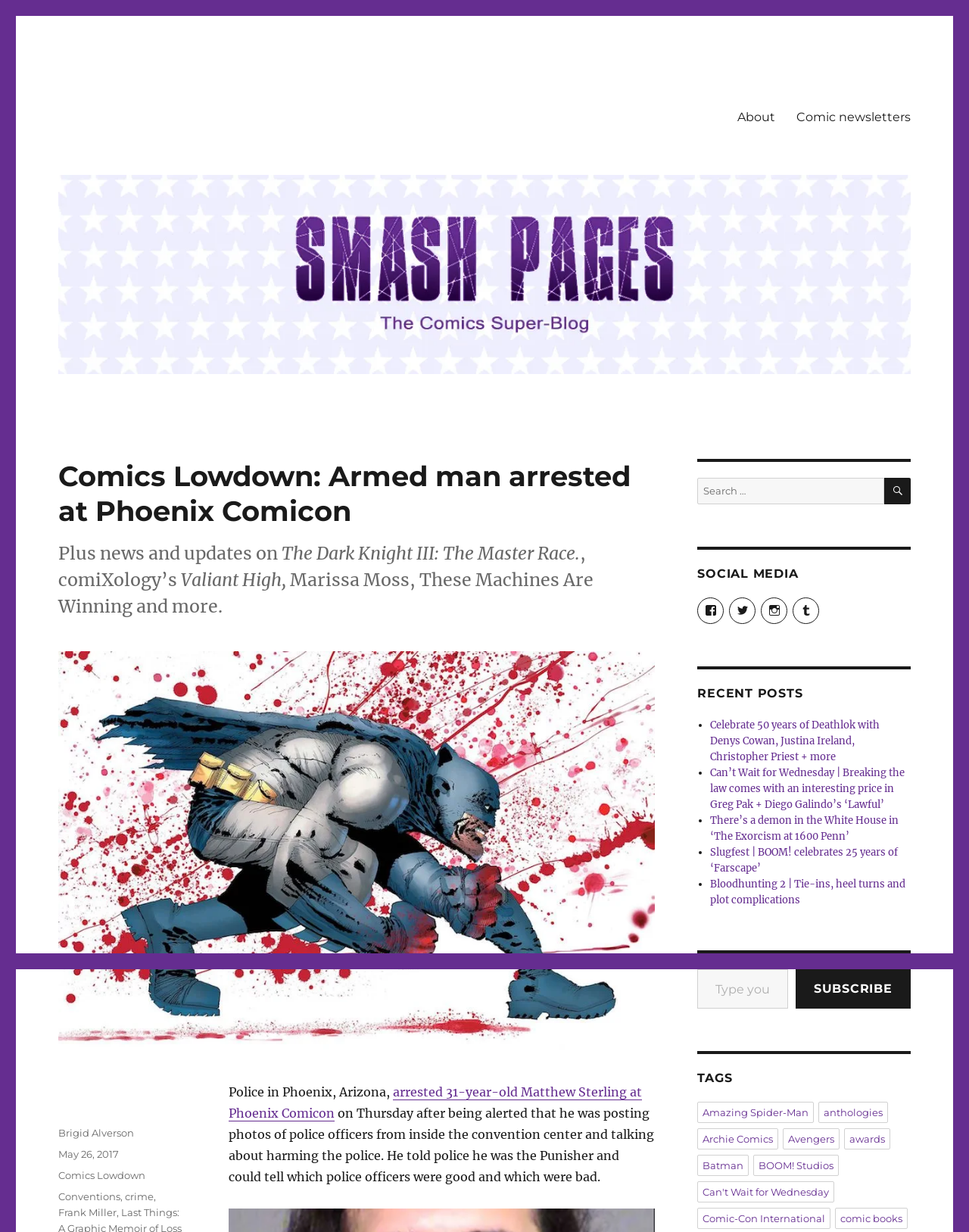What is the name of the blog?
Using the picture, provide a one-word or short phrase answer.

SMASH PAGES